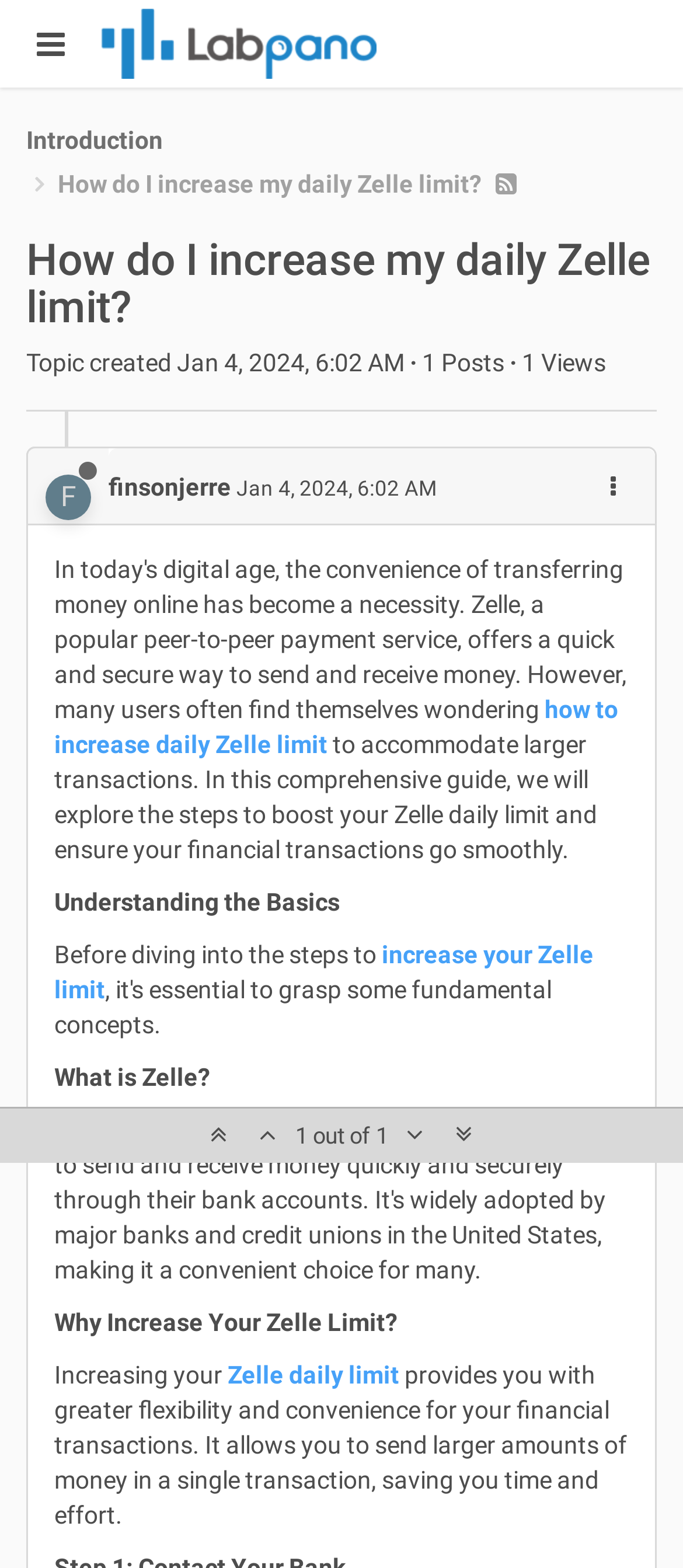Identify the bounding box coordinates for the region to click in order to carry out this instruction: "Click the link to increase Zelle daily limit". Provide the coordinates using four float numbers between 0 and 1, formatted as [left, top, right, bottom].

[0.333, 0.868, 0.585, 0.886]